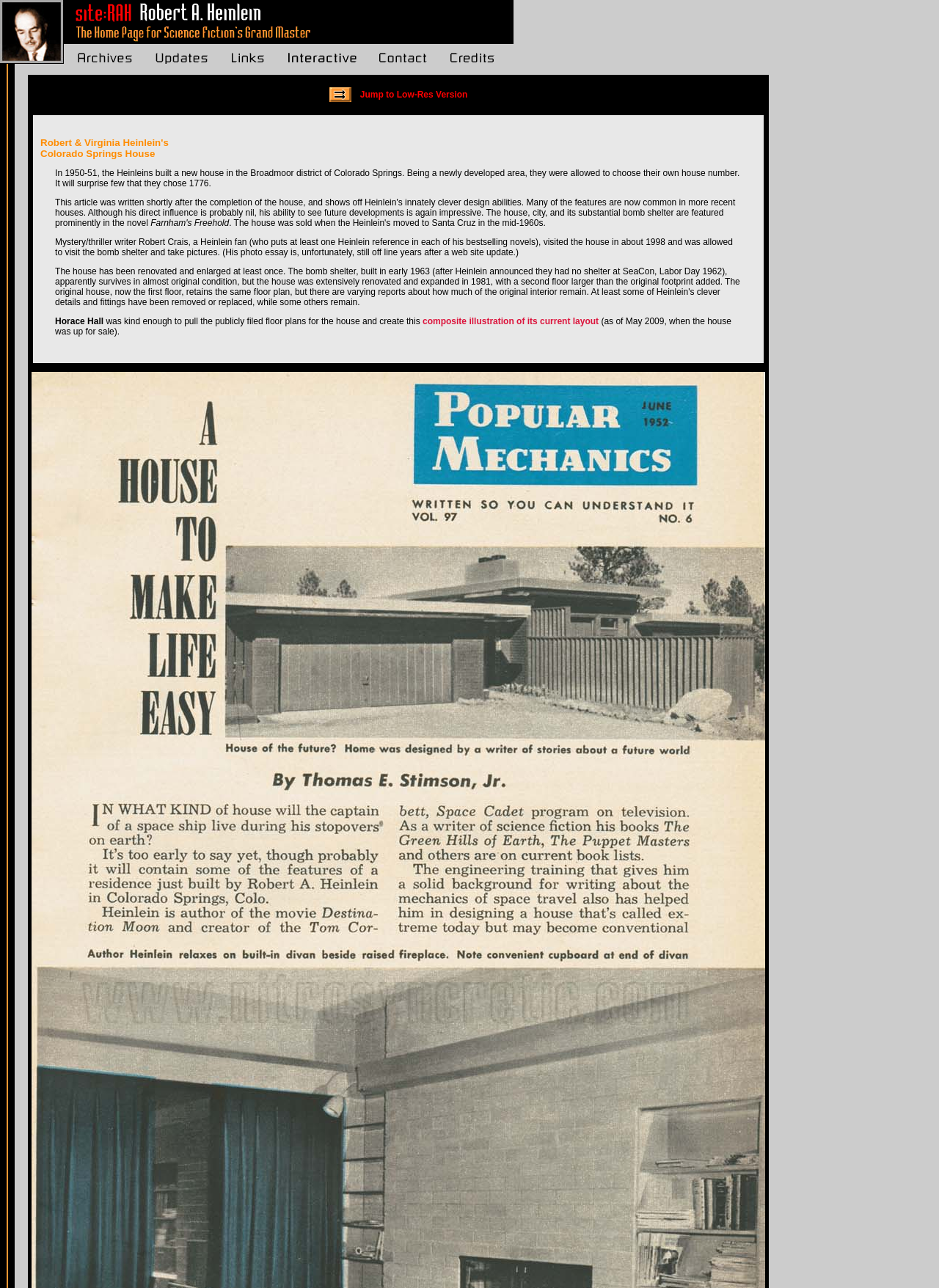Find the bounding box coordinates for the UI element that matches this description: "name="sRAH_menu_bar_05"".

[0.166, 0.043, 0.221, 0.051]